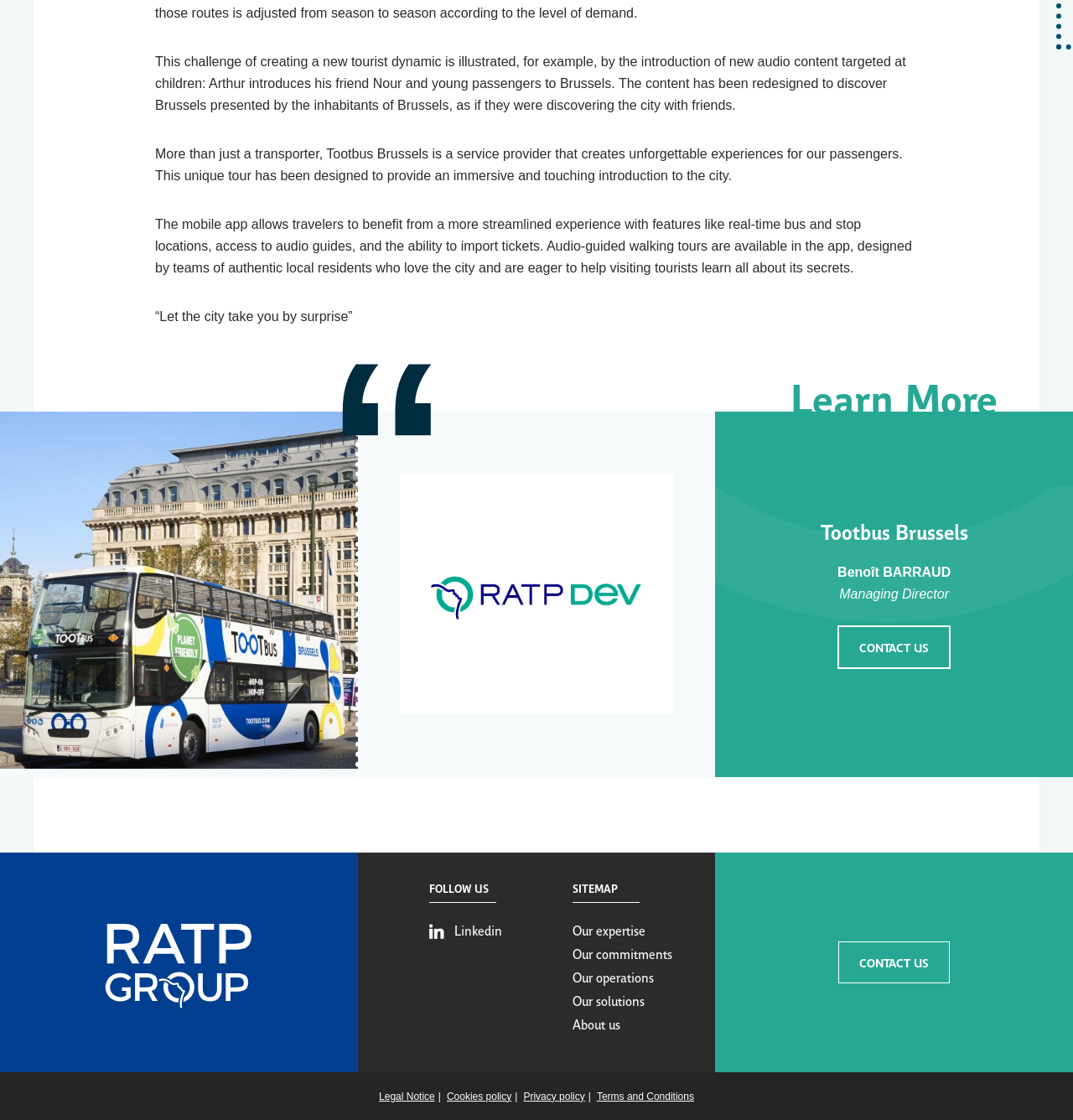Who is the Managing Director?
Answer the question with just one word or phrase using the image.

Benoît BARRAUD